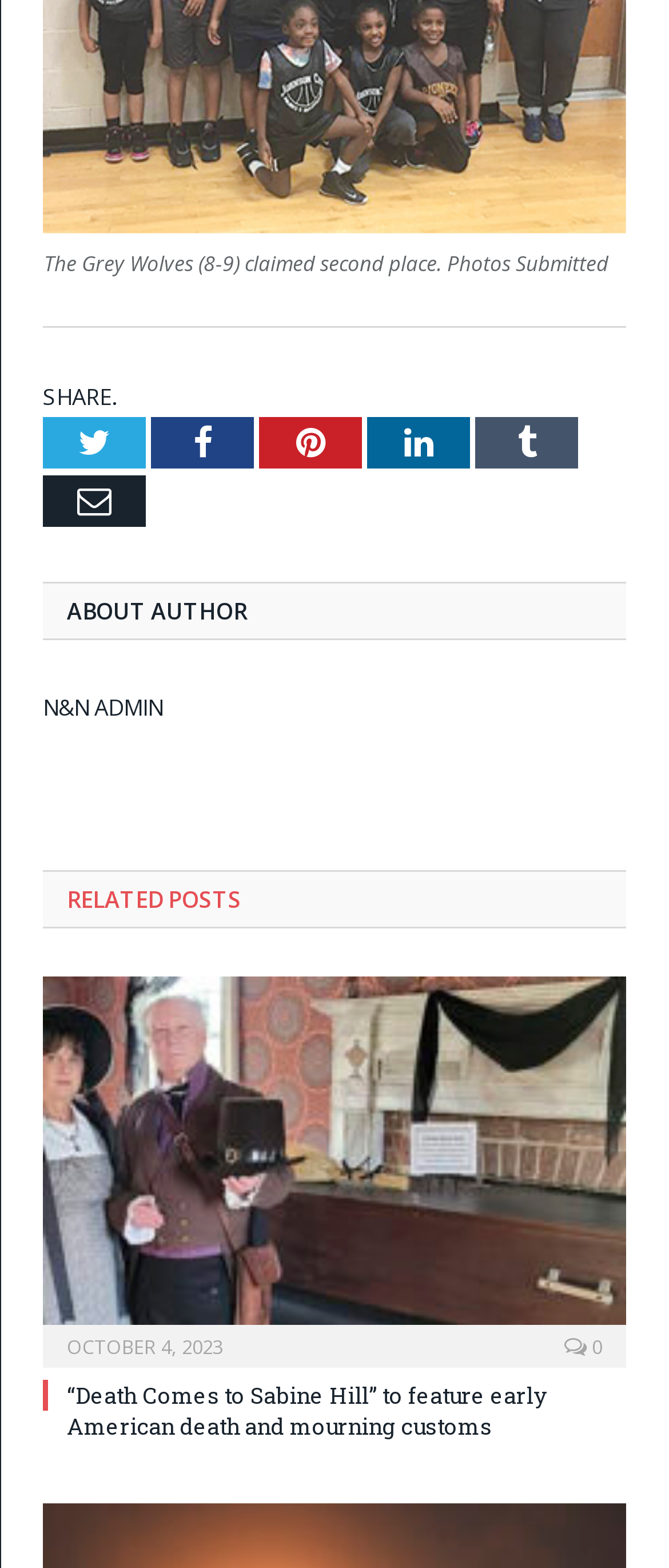Please identify the bounding box coordinates of the clickable region that I should interact with to perform the following instruction: "Read about the author". The coordinates should be expressed as four float numbers between 0 and 1, i.e., [left, top, right, bottom].

[0.064, 0.371, 0.936, 0.408]